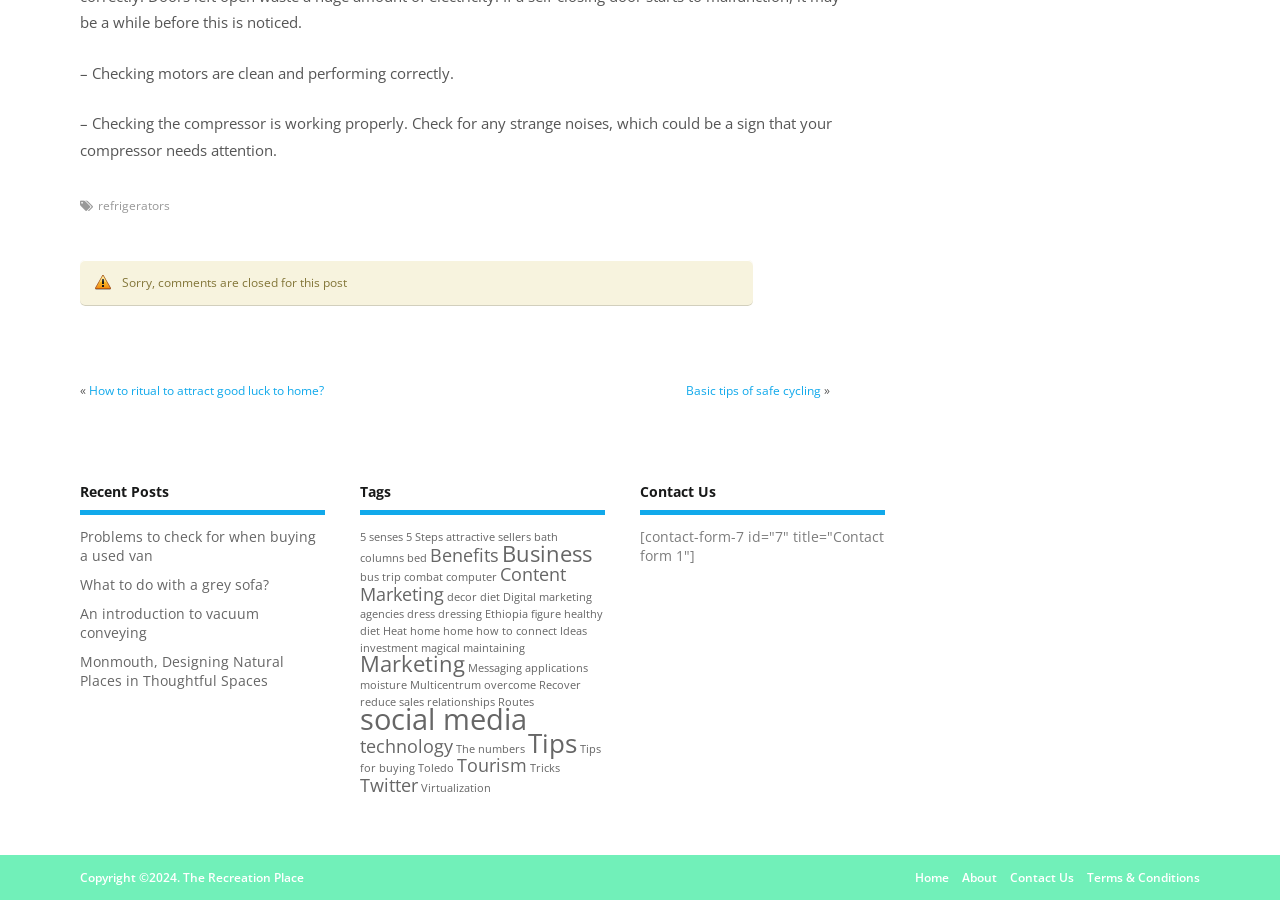What type of posts are listed under 'Recent Posts'? Observe the screenshot and provide a one-word or short phrase answer.

Various topics